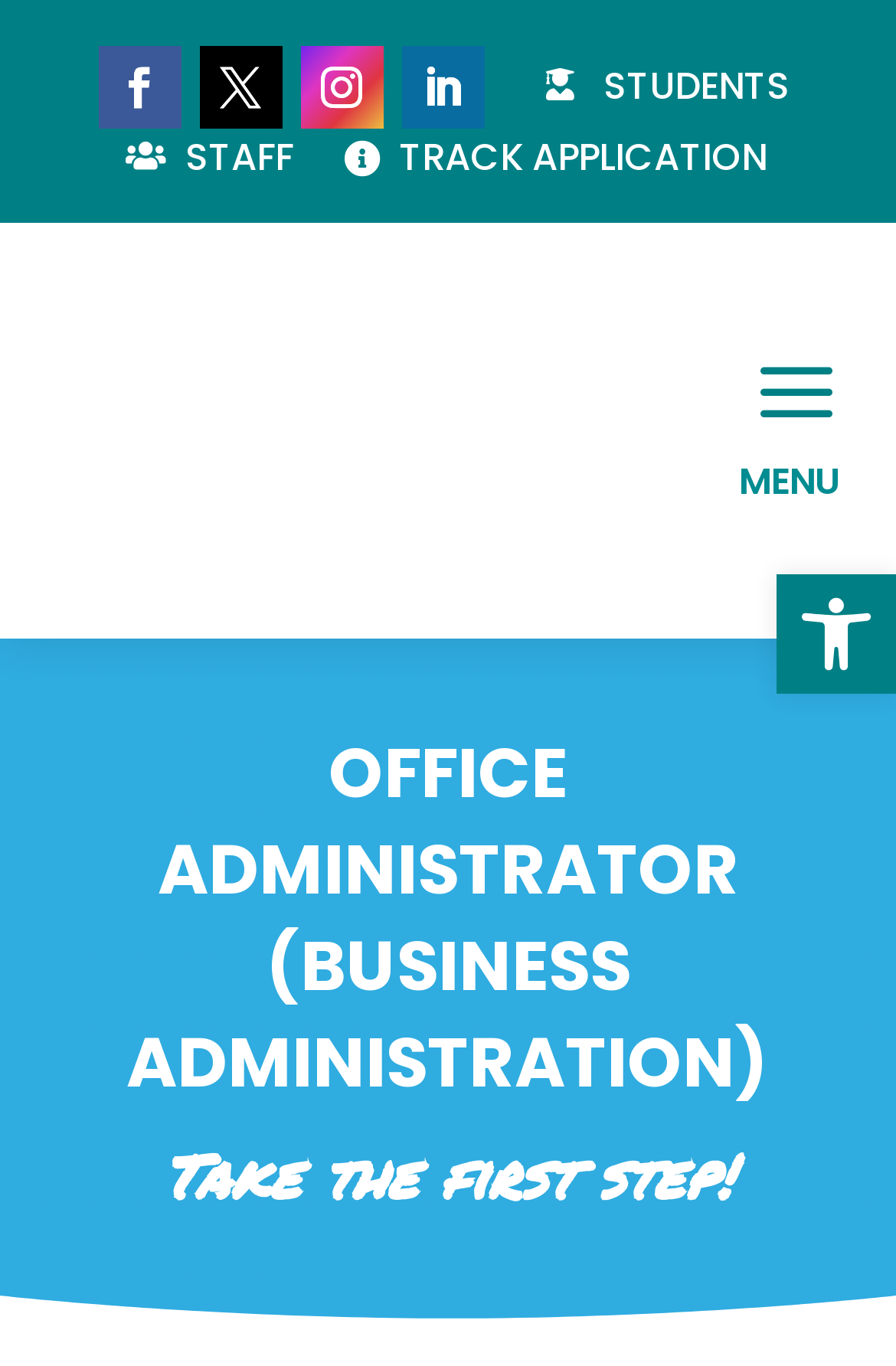Create an elaborate caption that covers all aspects of the webpage.

The webpage is about the Office Administrator (Business Administration) program at Cork College of FET's Morrison's Island Campus. At the top left, there is a logo of the college, which is an image with the text "Cork College of FET Morrison's Island Campus". 

Below the logo, there are four social media links, represented by icons, aligned horizontally. 

To the right of the social media links, there are three layout tables, each containing a heading and a link. The first table has a heading "STUDENTS" and a link with the same text. The second table has a heading "STAFF" and a link with the same text. The third table has a heading "TRACK APPLICATION" and a link with the same text. These tables are aligned horizontally.

On the top right, there is a heading "MENU". Below the menu, there are two headings, "OFFICE ADMINISTRATOR (BUSINESS ADMINISTRATION)" and "Take the first step!". 

At the bottom right, there is a button "Open toolbar Accessibility Tools" with an image of "Accessibility Tools" next to it.